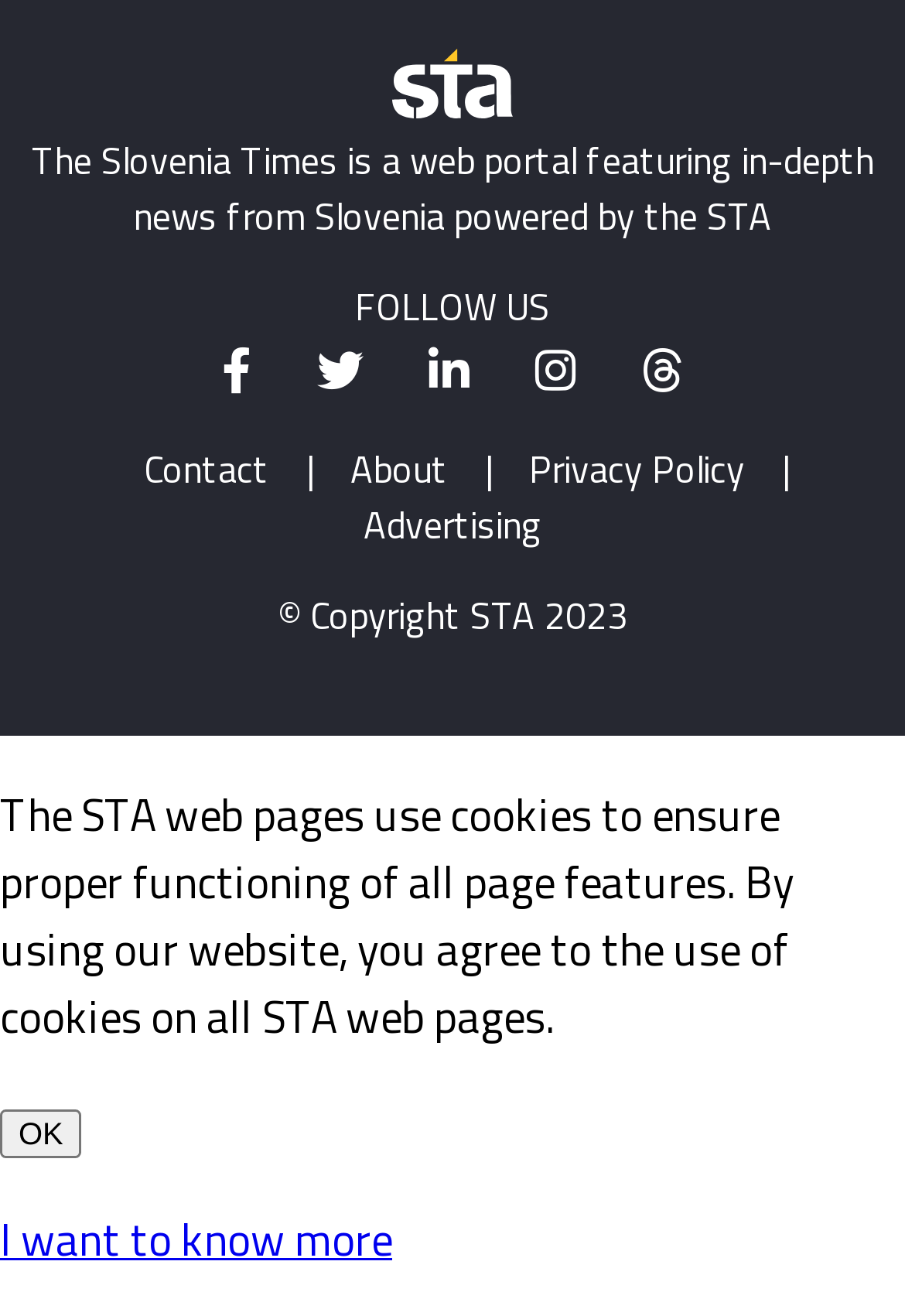Indicate the bounding box coordinates of the element that needs to be clicked to satisfy the following instruction: "View advertising options". The coordinates should be four float numbers between 0 and 1, i.e., [left, top, right, bottom].

[0.371, 0.377, 0.629, 0.419]